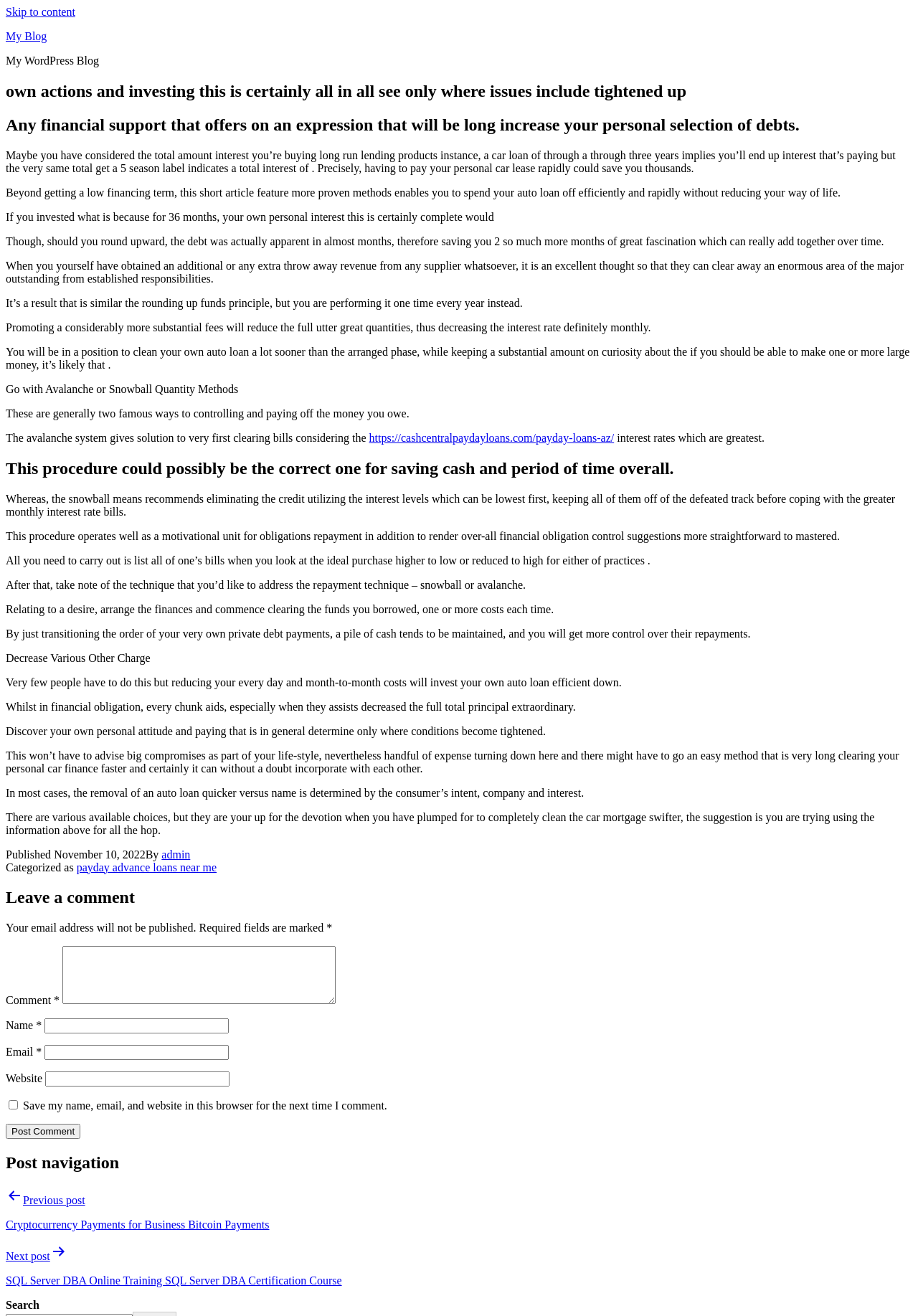Please specify the bounding box coordinates of the clickable section necessary to execute the following command: "Leave a comment".

[0.006, 0.675, 0.994, 0.69]